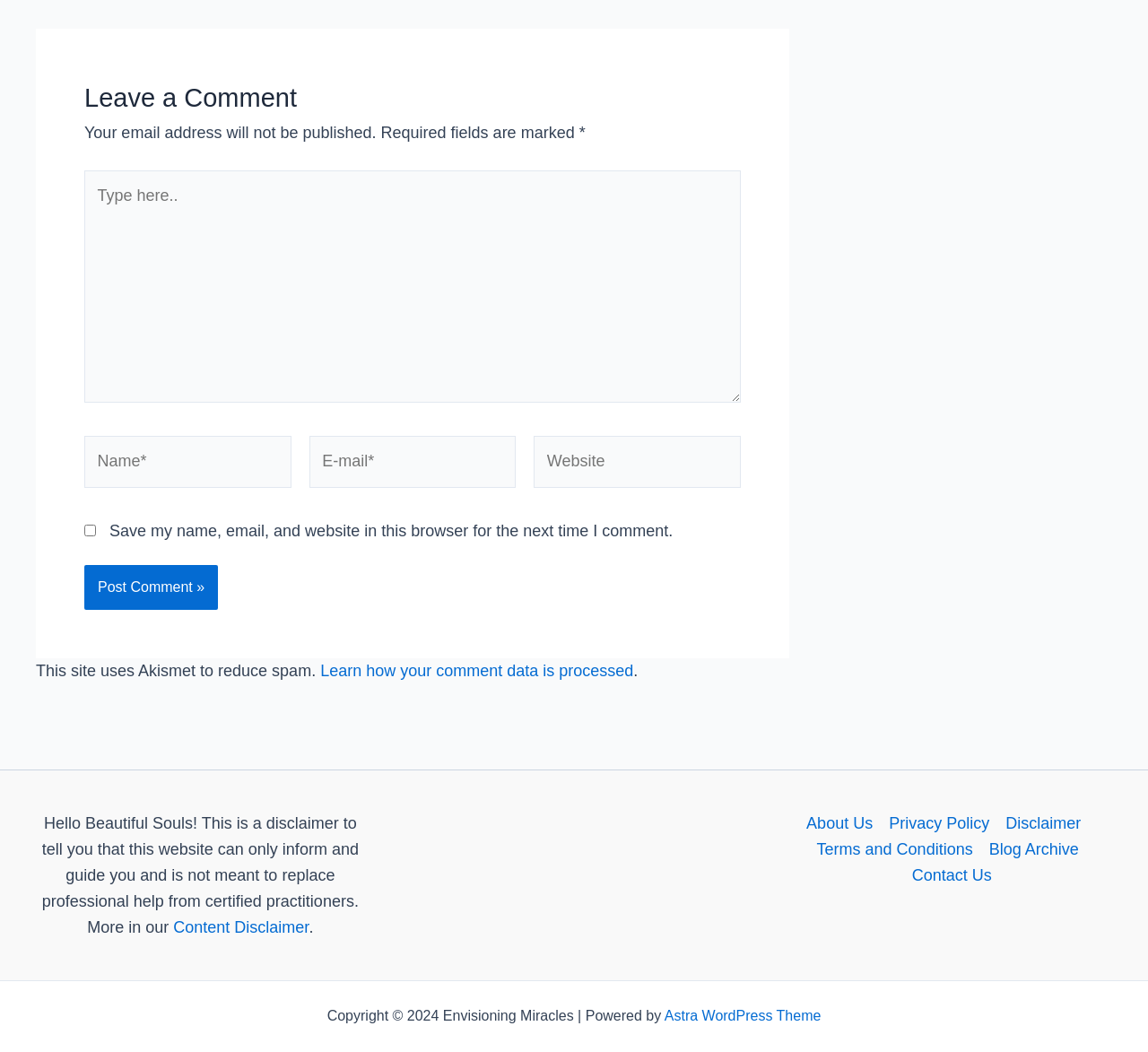Please provide a detailed answer to the question below based on the screenshot: 
What is the theme of the website?

The website's copyright information mentions 'Envisioning Miracles' which suggests that it is the theme or title of the website.